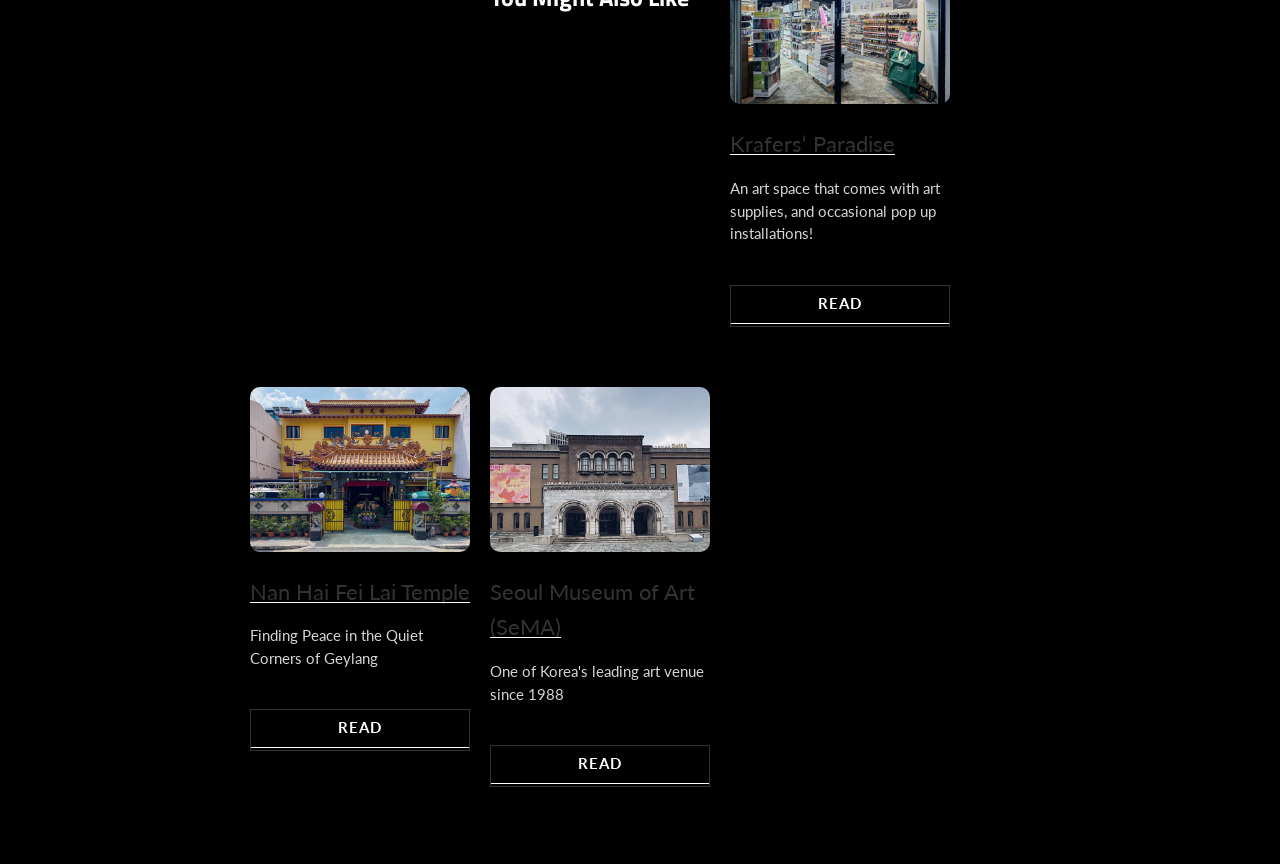Kindly determine the bounding box coordinates of the area that needs to be clicked to fulfill this instruction: "Read more about 'Nan Hai Fei Lai Temple'".

[0.195, 0.668, 0.367, 0.7]